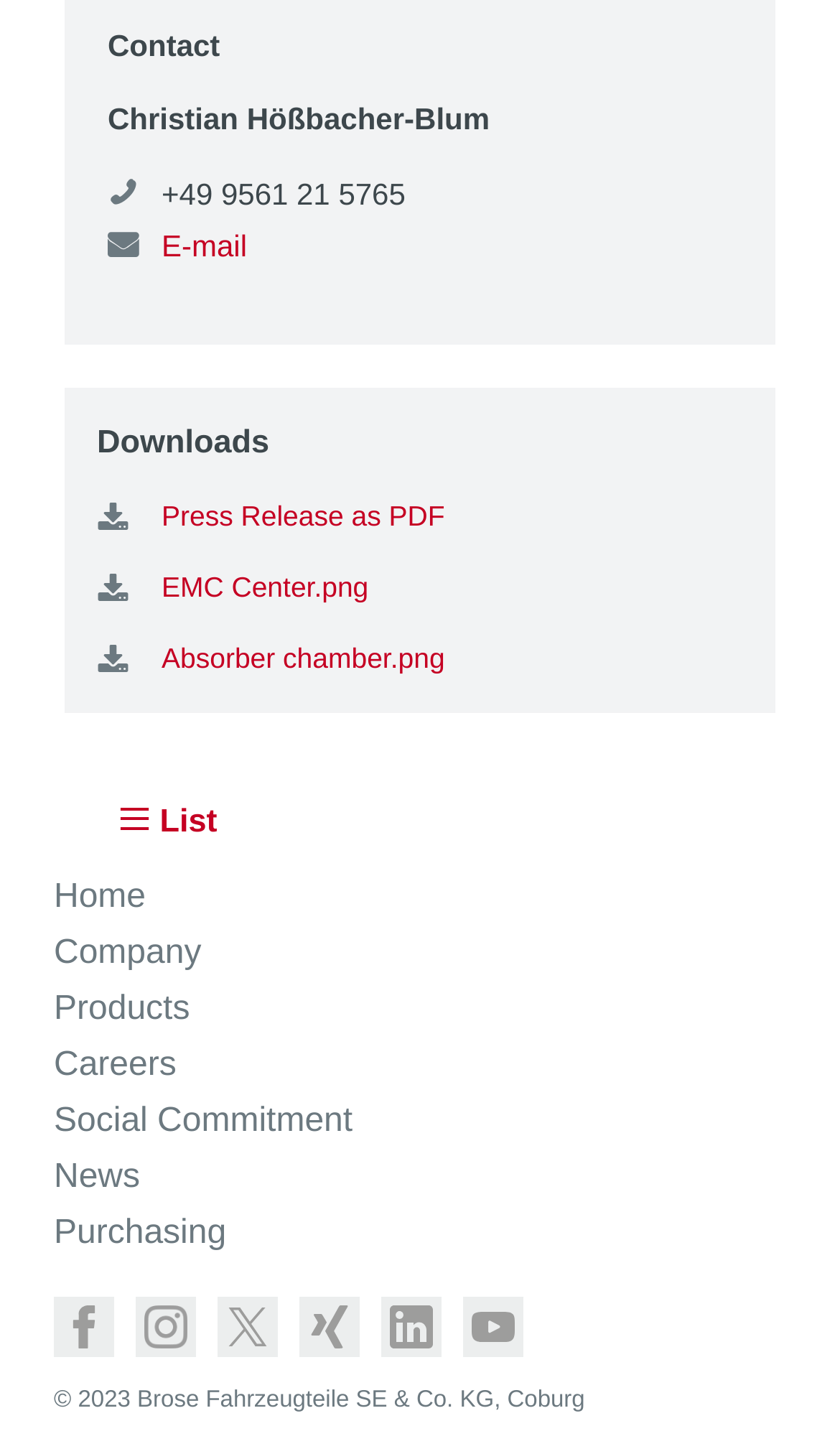Given the element description title="YouTube", identify the bounding box coordinates for the UI element on the webpage screenshot. The format should be (top-left x, top-left y, bottom-right x, bottom-right y), with values between 0 and 1.

[0.551, 0.891, 0.623, 0.933]